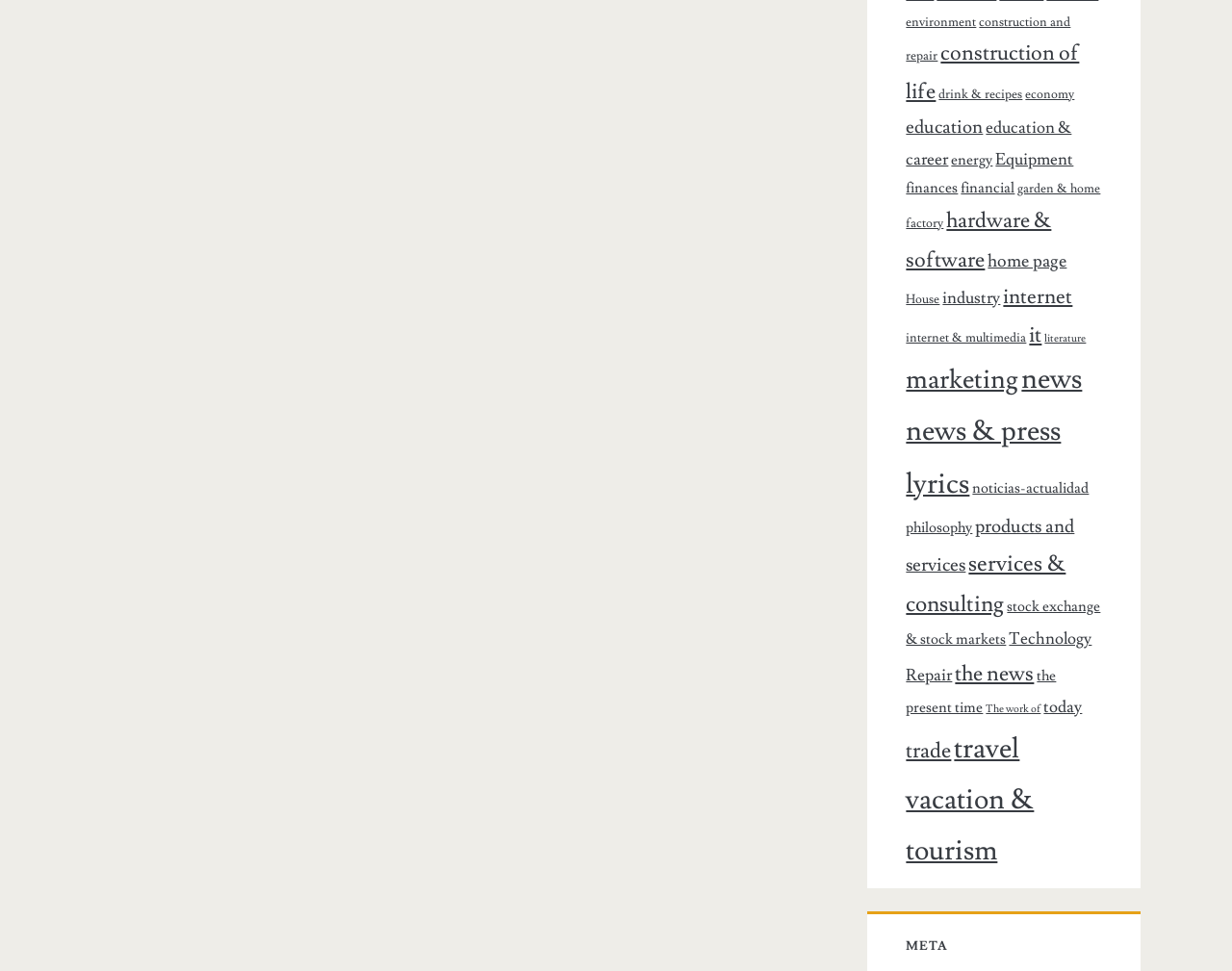Examine the image carefully and respond to the question with a detailed answer: 
What is the category located below 'energy'?

By comparing the y1 and y2 coordinates of the links, I found that the link 'Equipment (7 items)' has a higher y1 value than 'energy (6 items)', which indicates it is located below 'energy'.